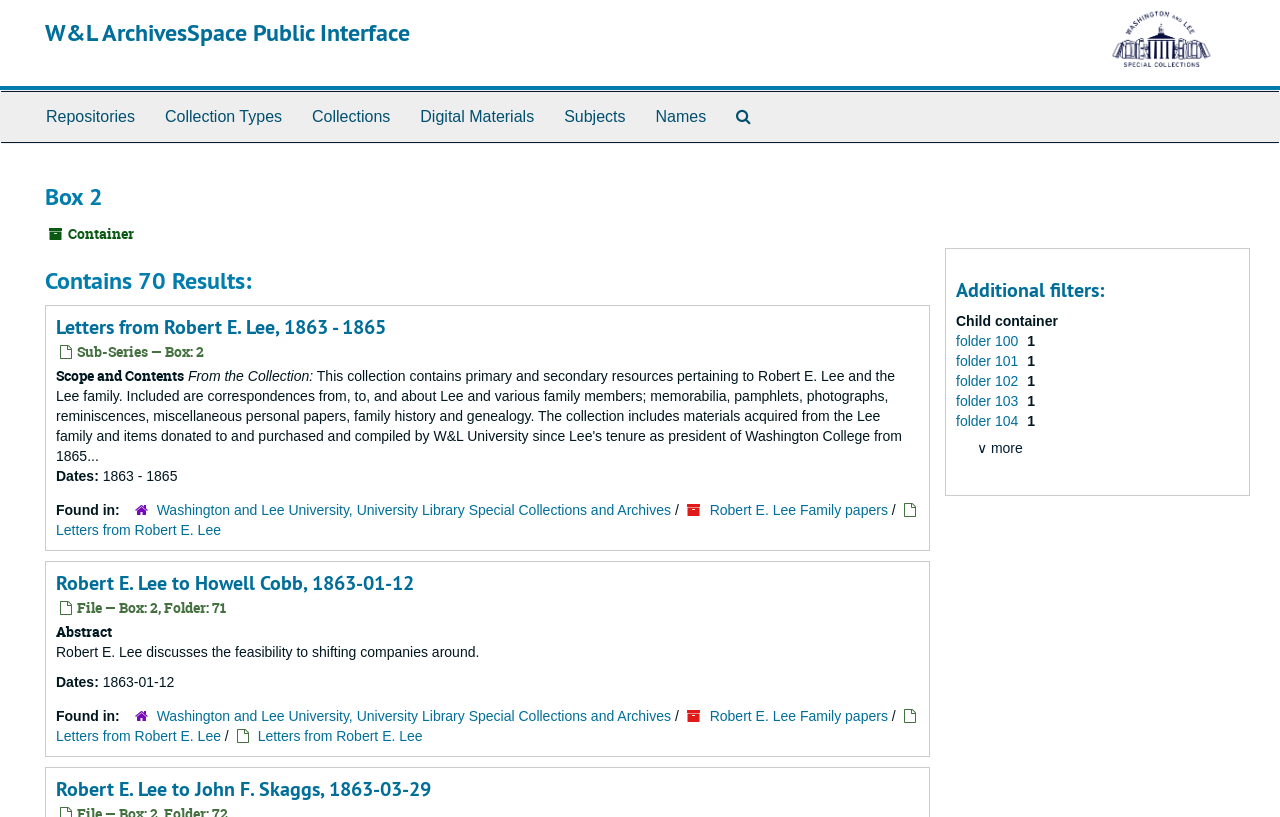Provide the bounding box coordinates of the UI element this sentence describes: "folder 103".

[0.747, 0.482, 0.799, 0.501]